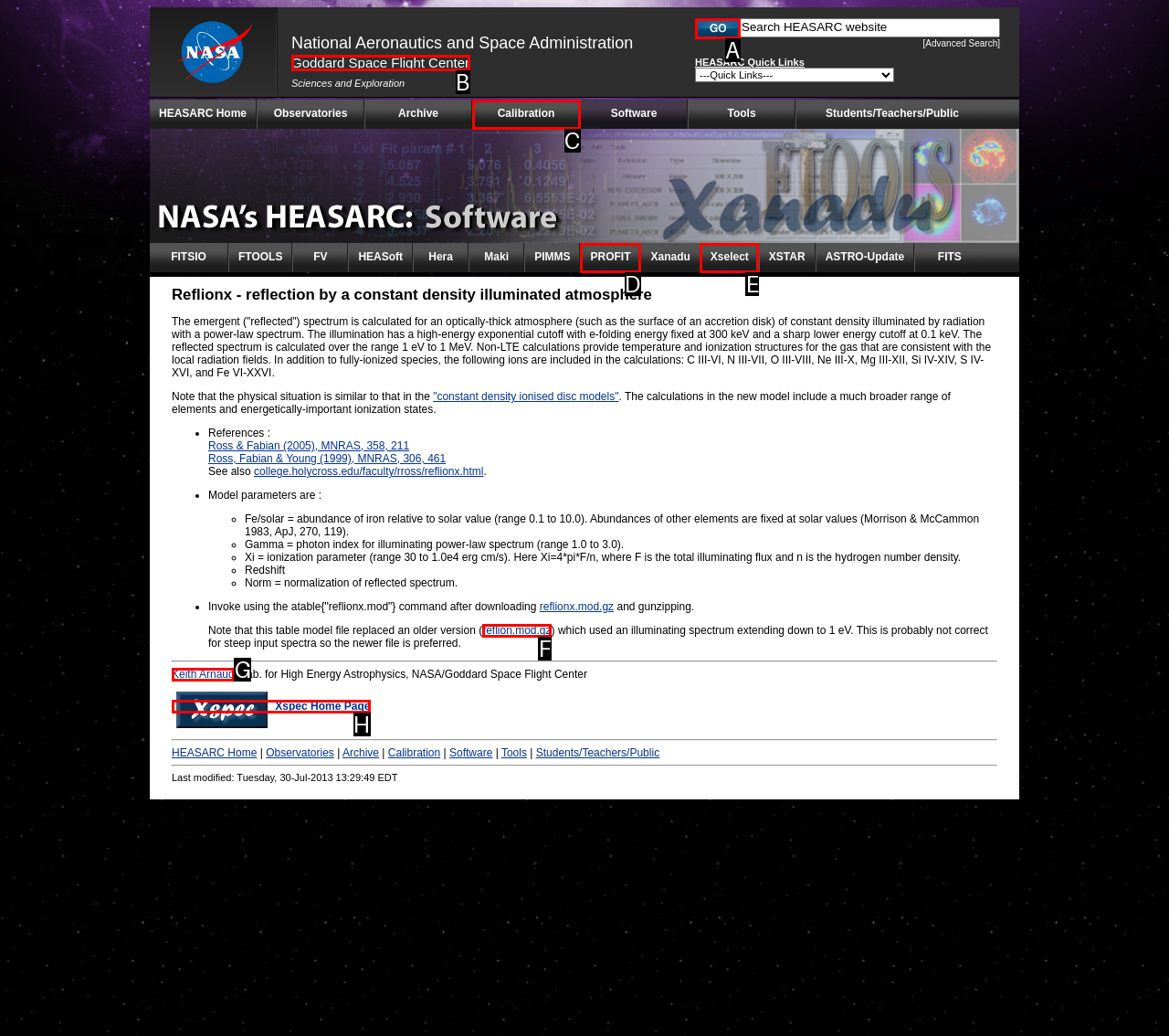Select the option that aligns with the description: Xselect
Respond with the letter of the correct choice from the given options.

E